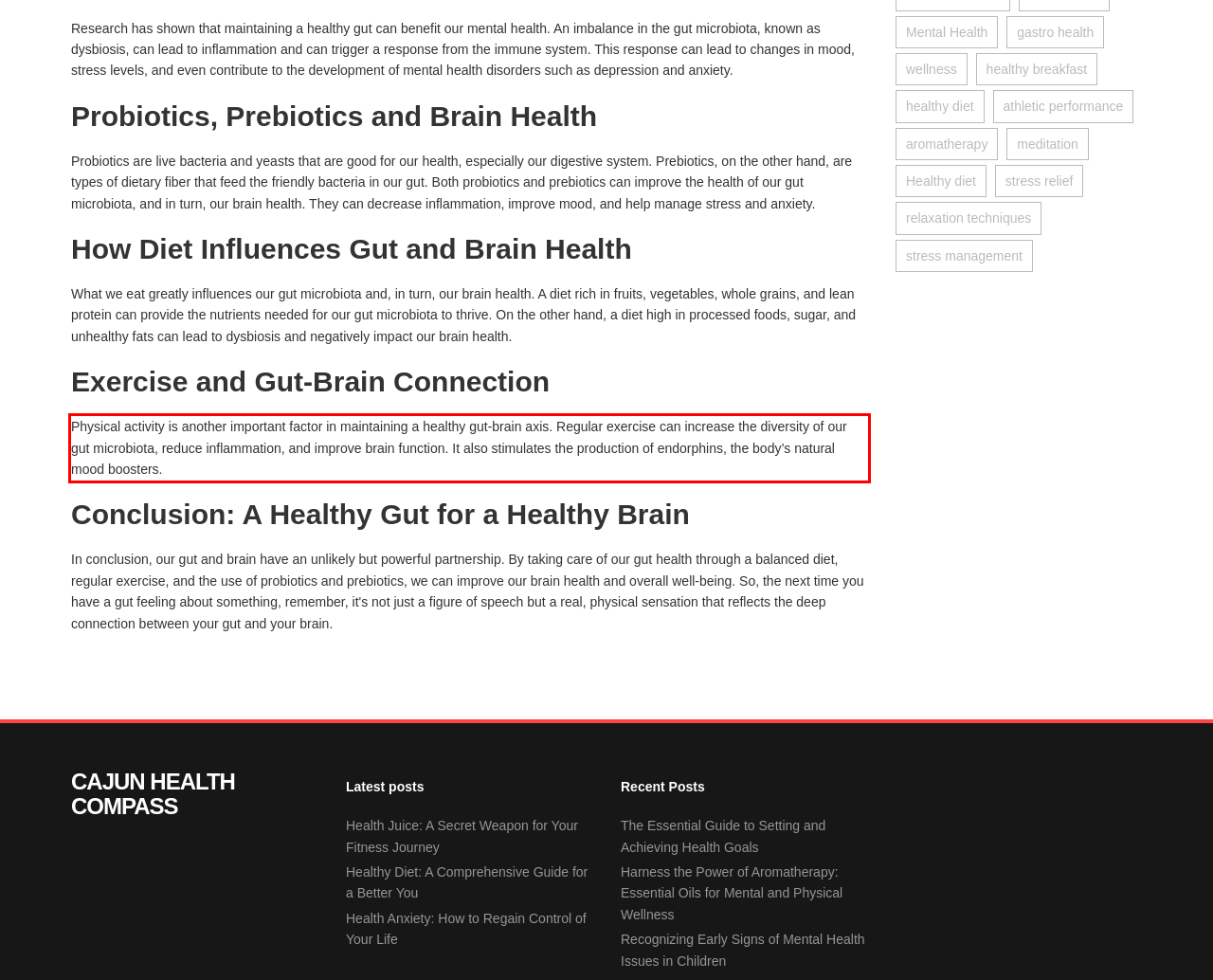Examine the webpage screenshot, find the red bounding box, and extract the text content within this marked area.

Physical activity is another important factor in maintaining a healthy gut-brain axis. Regular exercise can increase the diversity of our gut microbiota, reduce inflammation, and improve brain function. It also stimulates the production of endorphins, the body’s natural mood boosters.